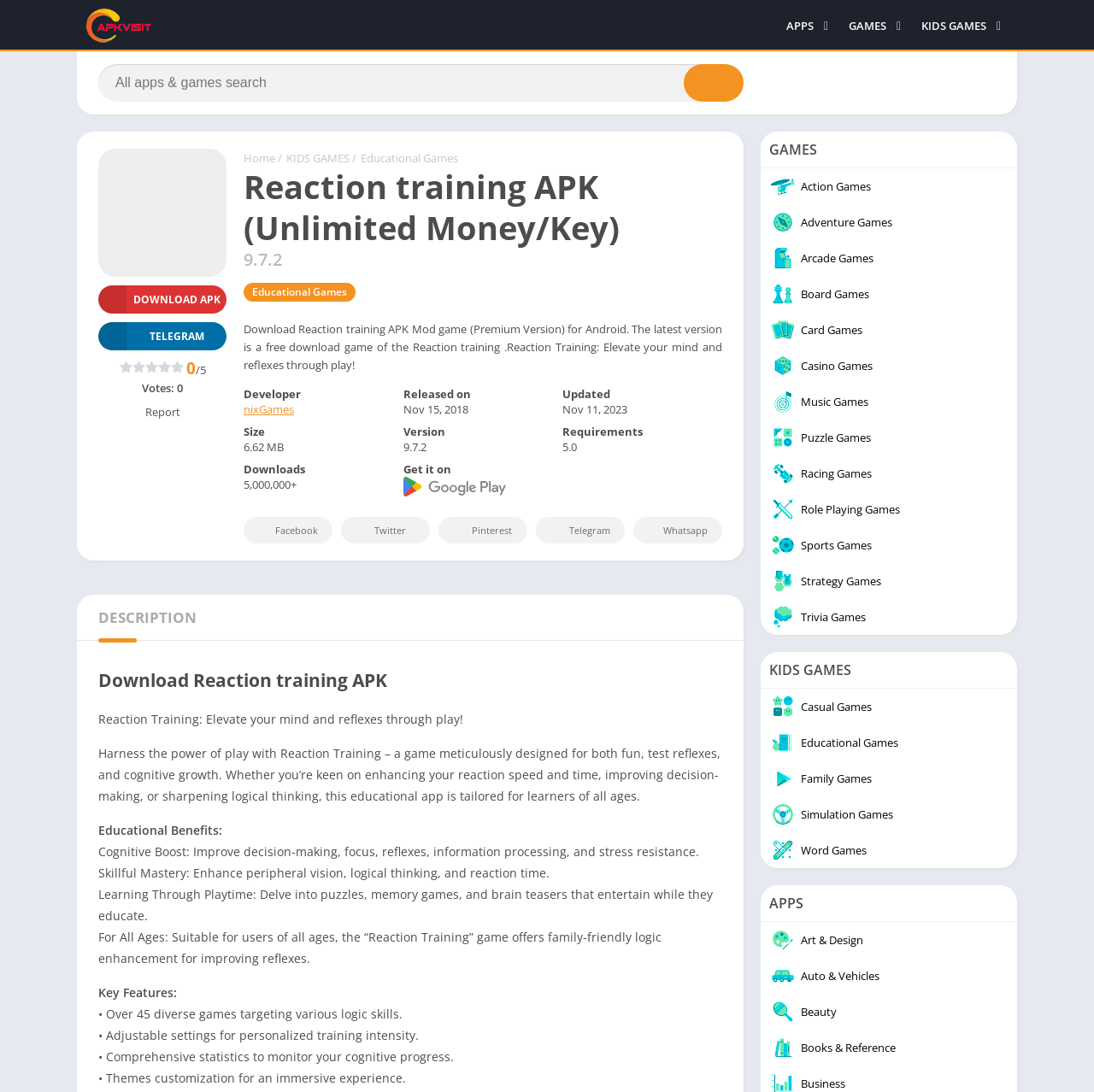Find the bounding box coordinates of the area that needs to be clicked in order to achieve the following instruction: "Check the game version". The coordinates should be specified as four float numbers between 0 and 1, i.e., [left, top, right, bottom].

[0.223, 0.227, 0.258, 0.248]